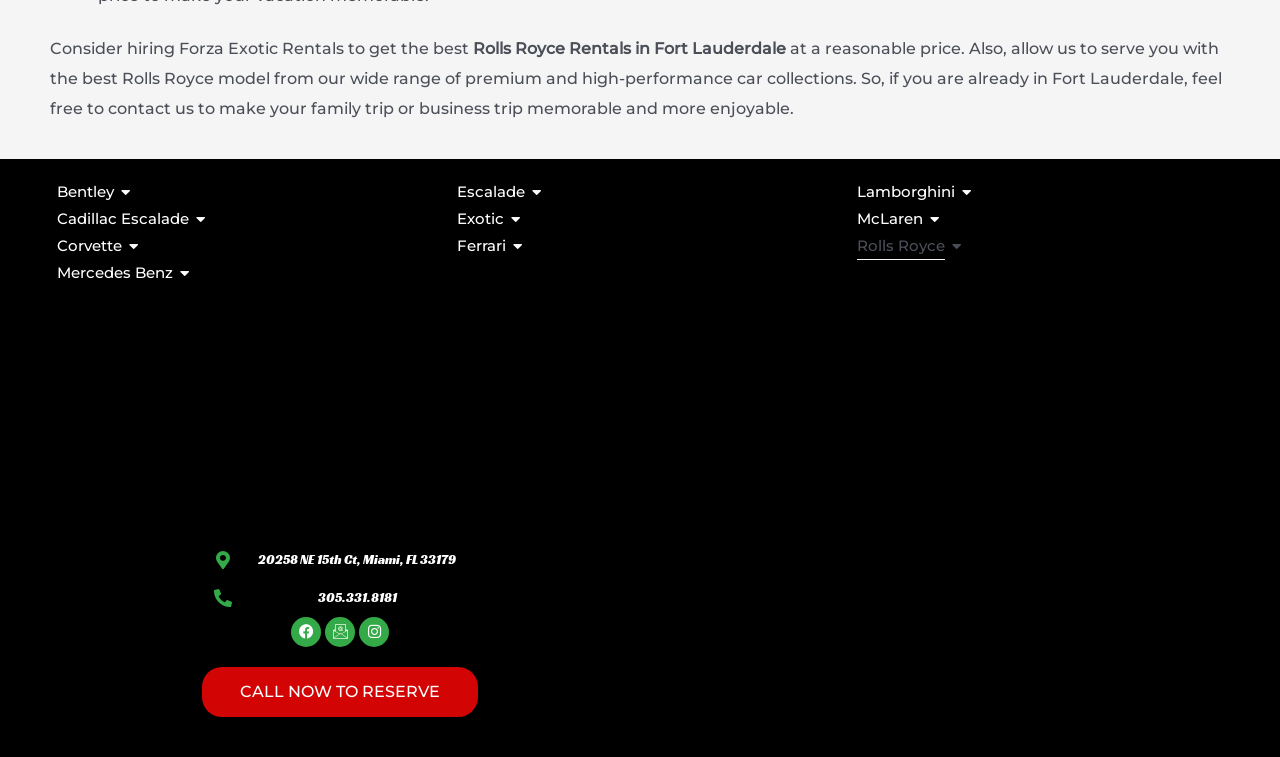What types of cars are available for rent? From the image, respond with a single word or brief phrase.

Luxury cars